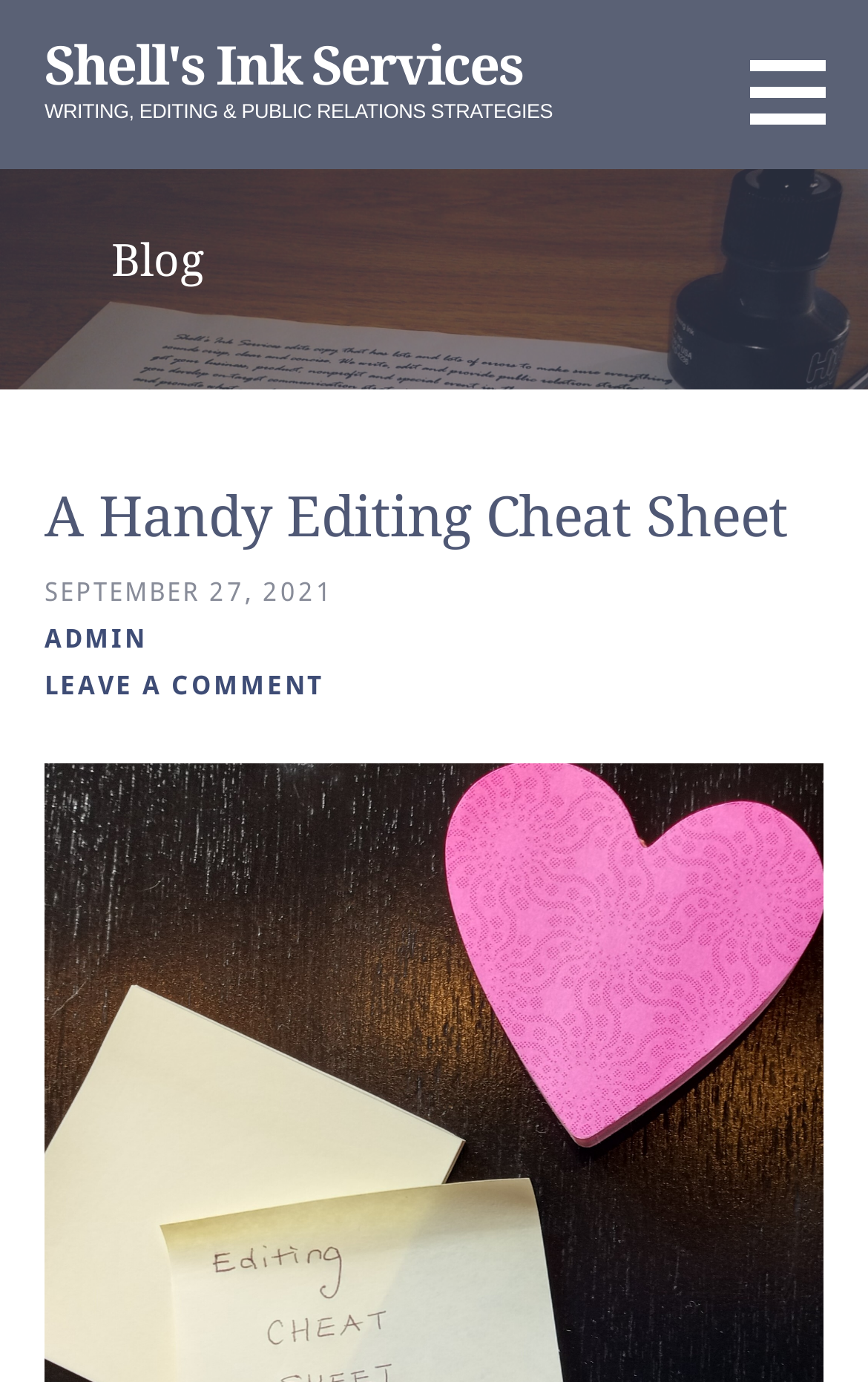Predict the bounding box for the UI component with the following description: "admin".

[0.051, 0.451, 0.169, 0.474]